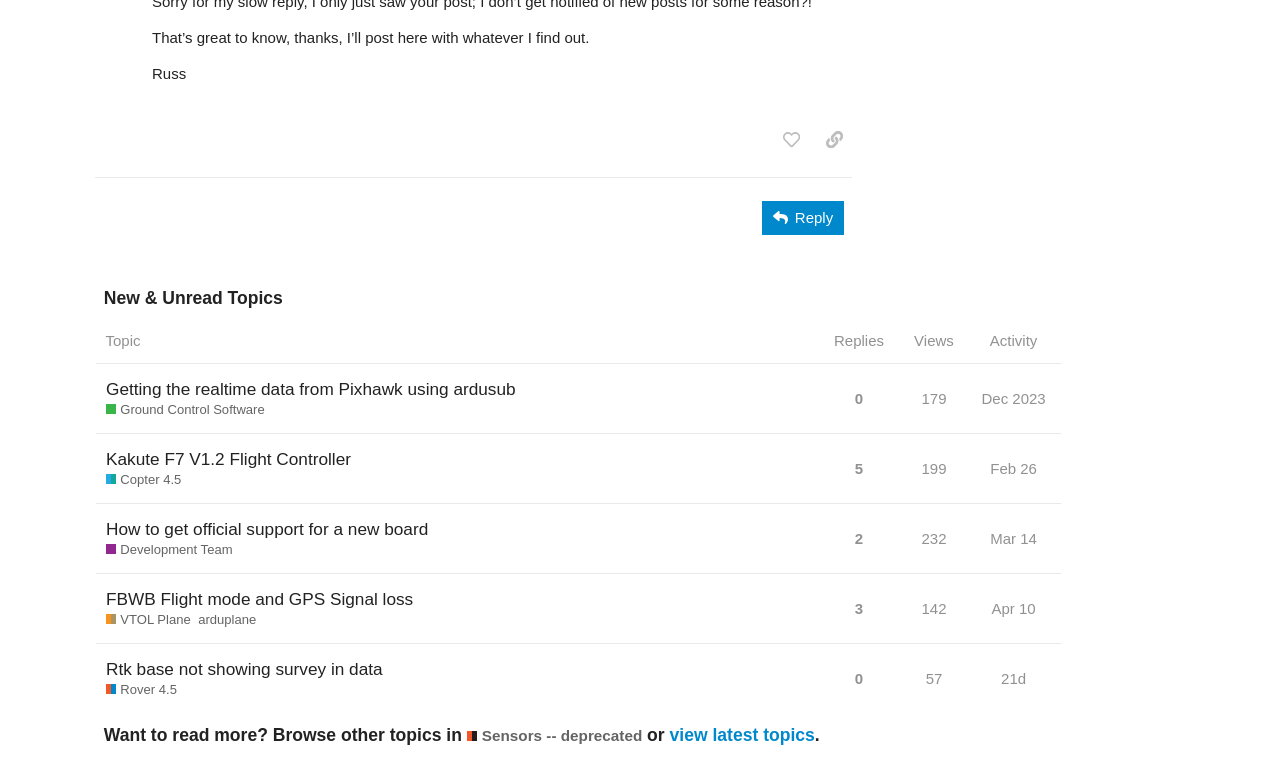Please identify the bounding box coordinates of the element's region that should be clicked to execute the following instruction: "Browse other topics in Sensors -- deprecated". The bounding box coordinates must be four float numbers between 0 and 1, i.e., [left, top, right, bottom].

[0.365, 0.941, 0.502, 0.969]